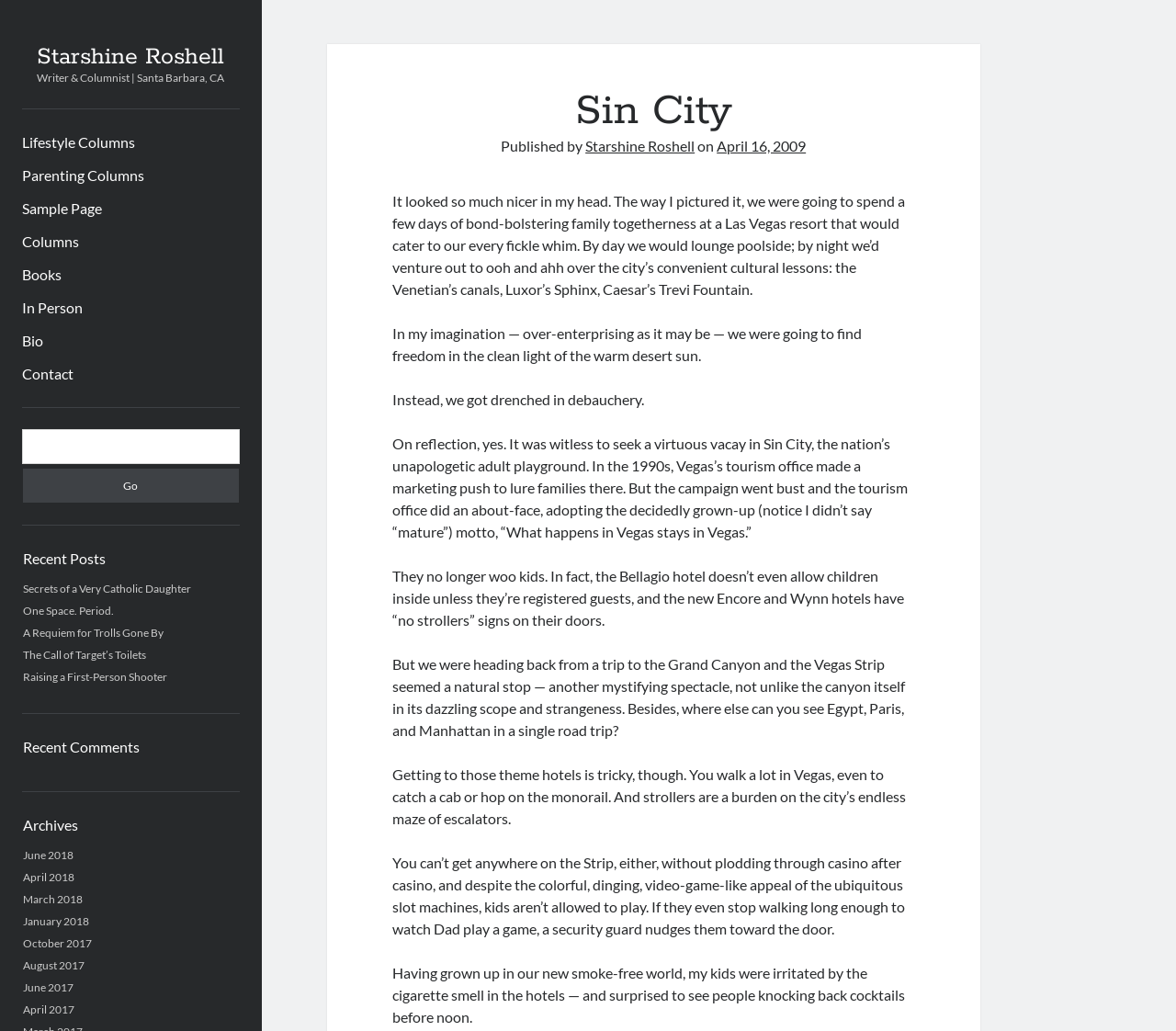Give a one-word or one-phrase response to the question:
What is the purpose of the search box?

To search the website